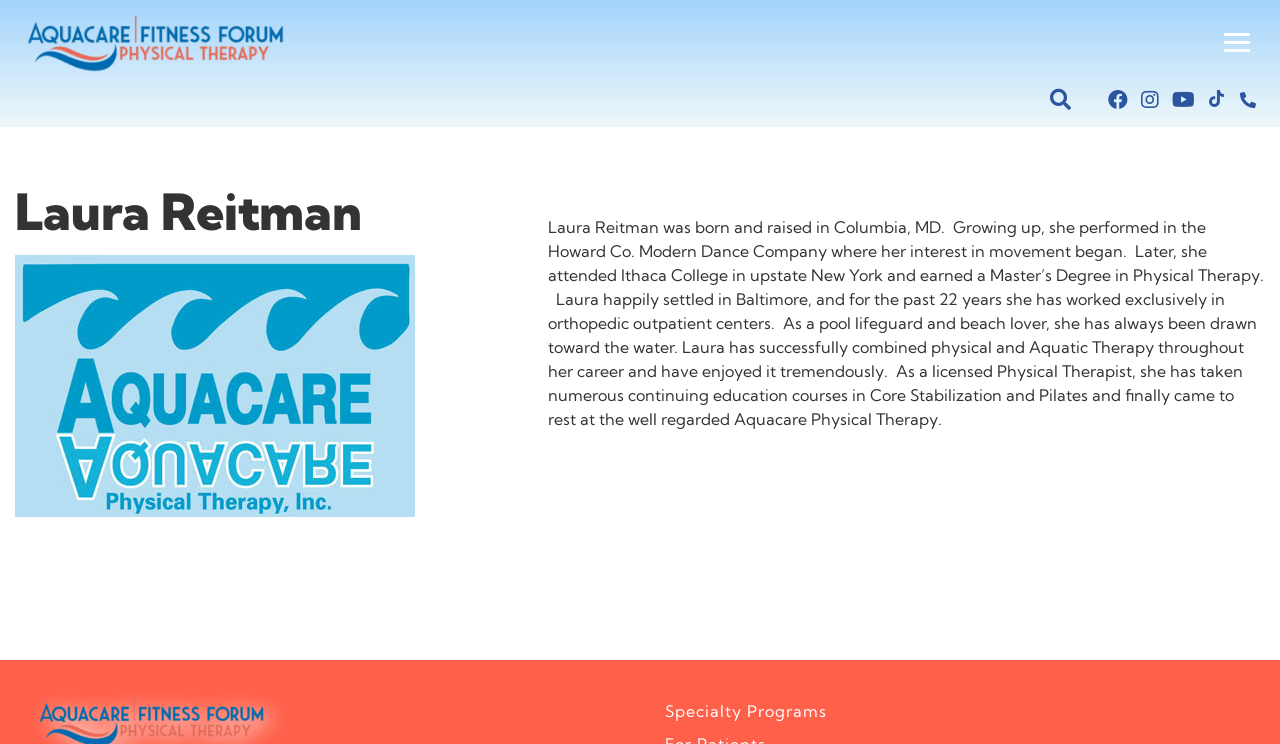Determine the bounding box coordinates of the clickable area required to perform the following instruction: "Click the 'Contact Us' menu item". The coordinates should be represented as four float numbers between 0 and 1: [left, top, right, bottom].

None